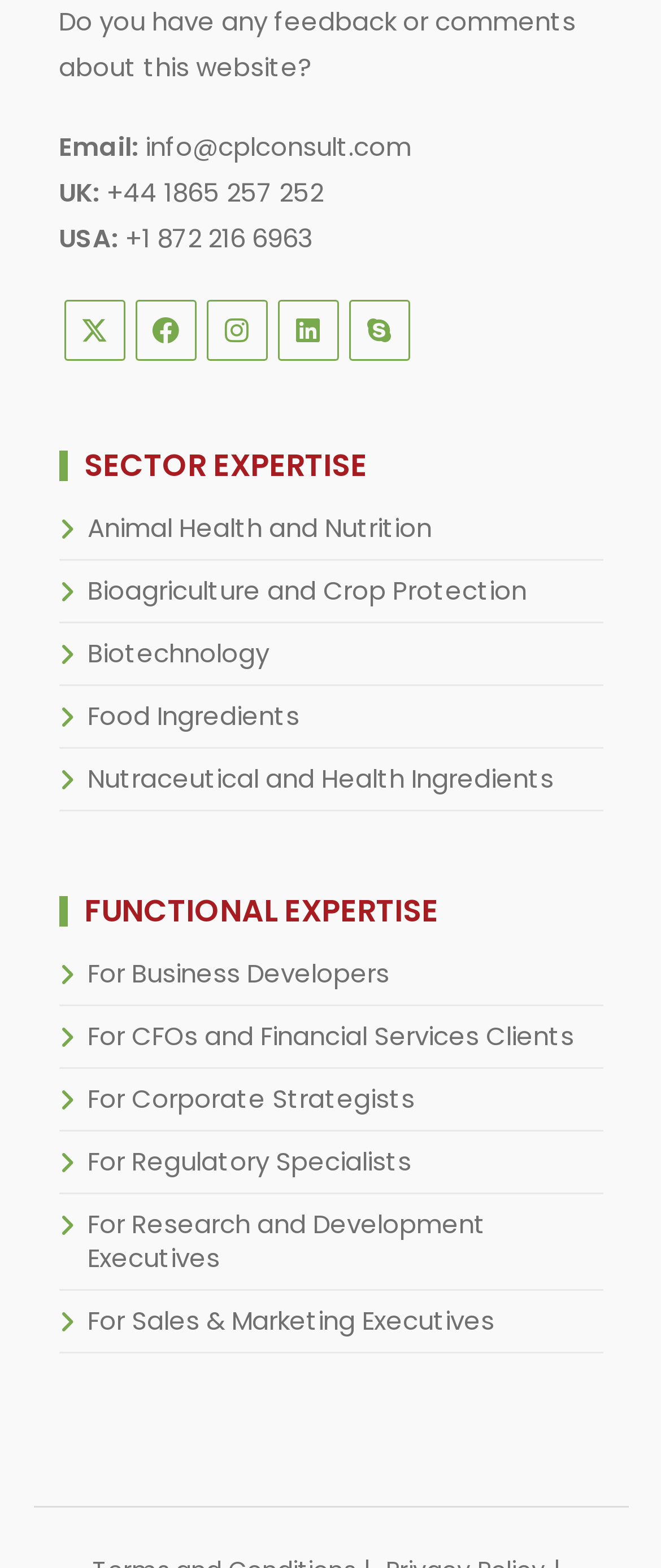Return the bounding box coordinates of the UI element that corresponds to this description: "For Sales & Marketing Executives". The coordinates must be given as four float numbers in the range of 0 and 1, [left, top, right, bottom].

[0.132, 0.824, 0.747, 0.863]